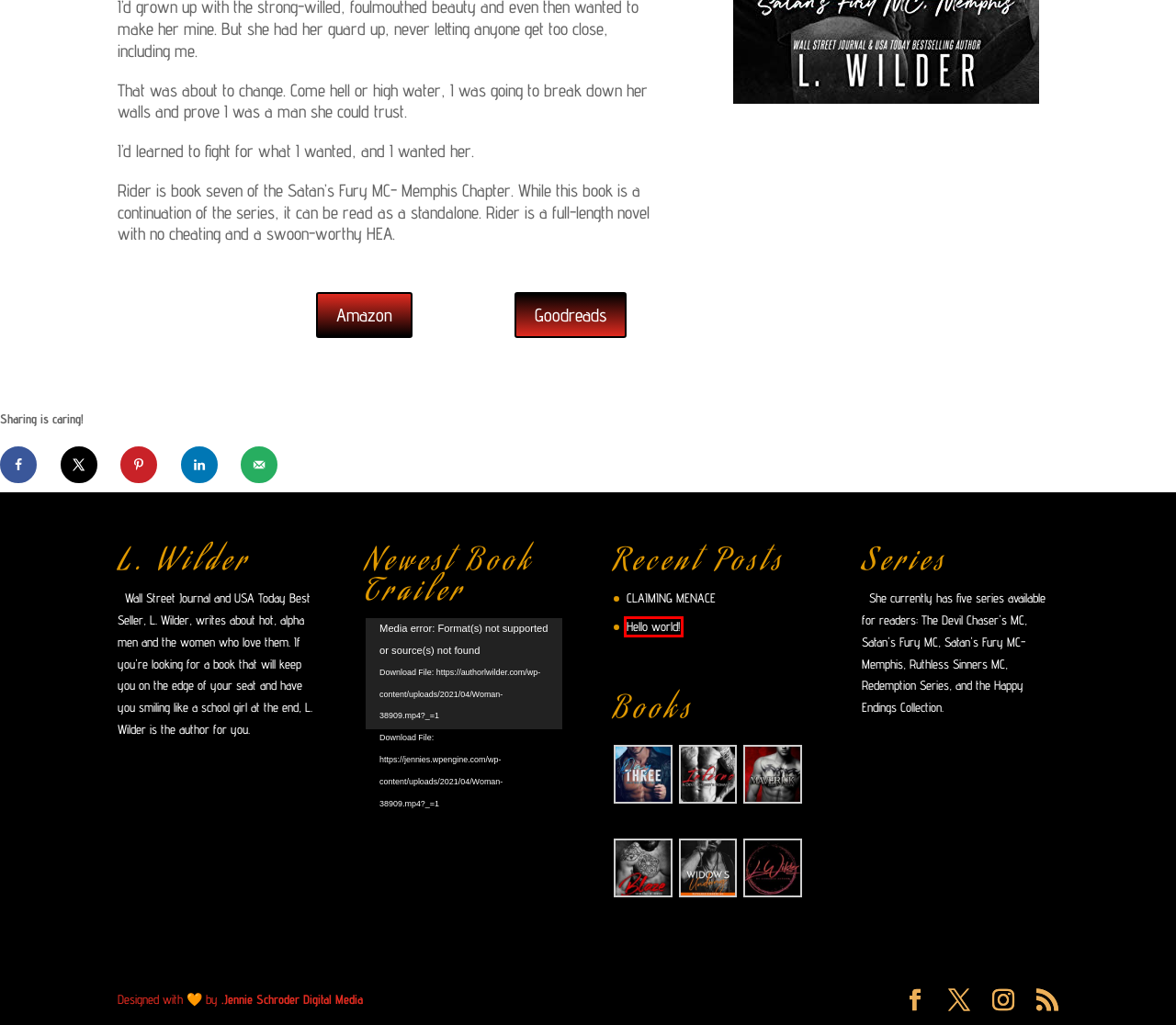Examine the screenshot of the webpage, which has a red bounding box around a UI element. Select the webpage description that best fits the new webpage after the element inside the red bounding box is clicked. Here are the choices:
A. HOME - L. Wilder
B. CLAIMING MENACE - L. Wilder
C. Hello world! - L. Wilder
D. Amazon.com
E. Coming Soon - L. Wilder
F. L. Wilder
G. Events - L. Wilder
H. BLOG - L. Wilder

C